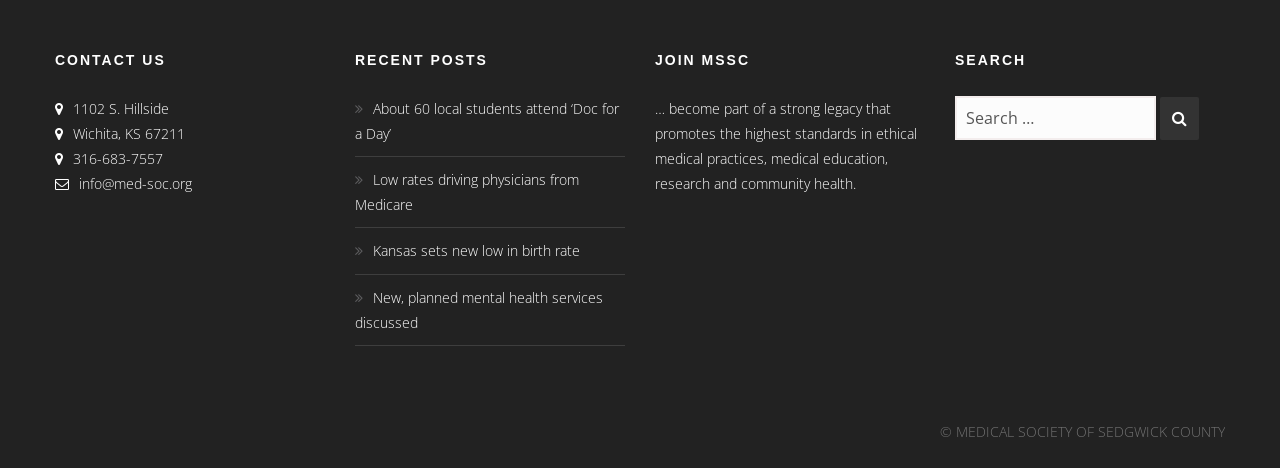What is the copyright information at the bottom of the webpage?
Using the picture, provide a one-word or short phrase answer.

MEDICAL SOCIETY OF SEDGWICK COUNTY